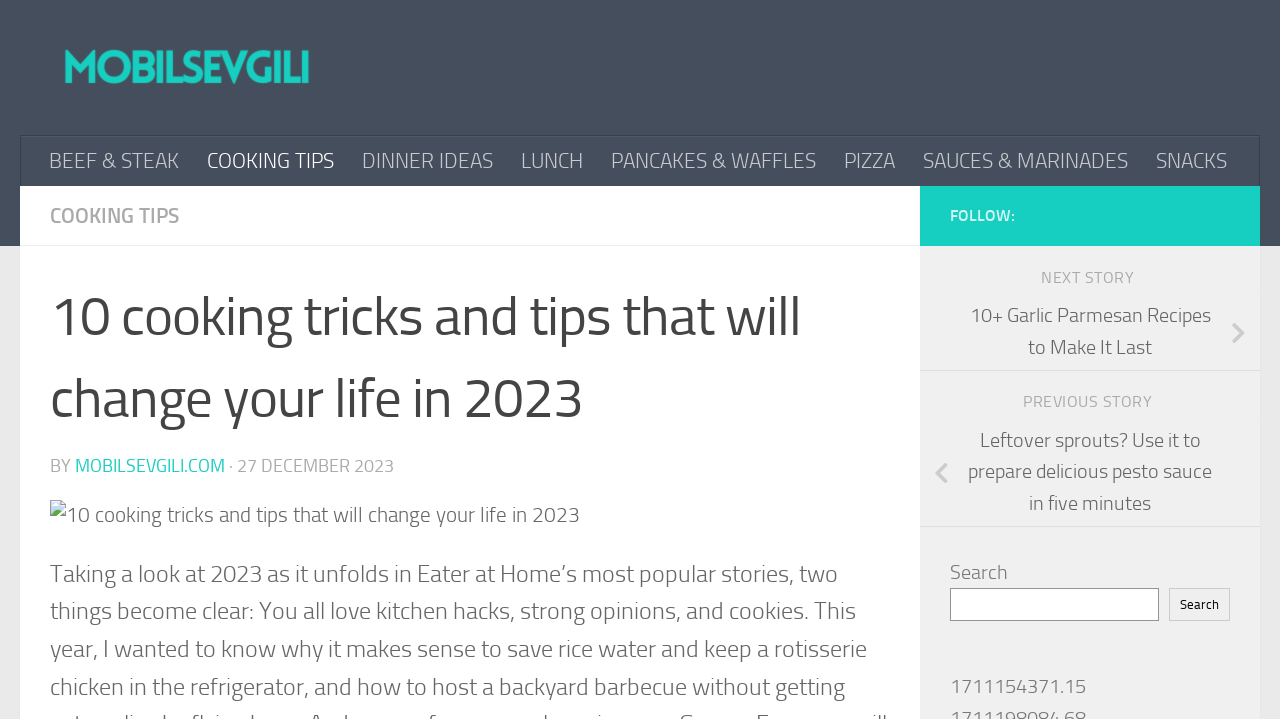Please find and generate the text of the main header of the webpage.

10 cooking tricks and tips that will change your life in 2023